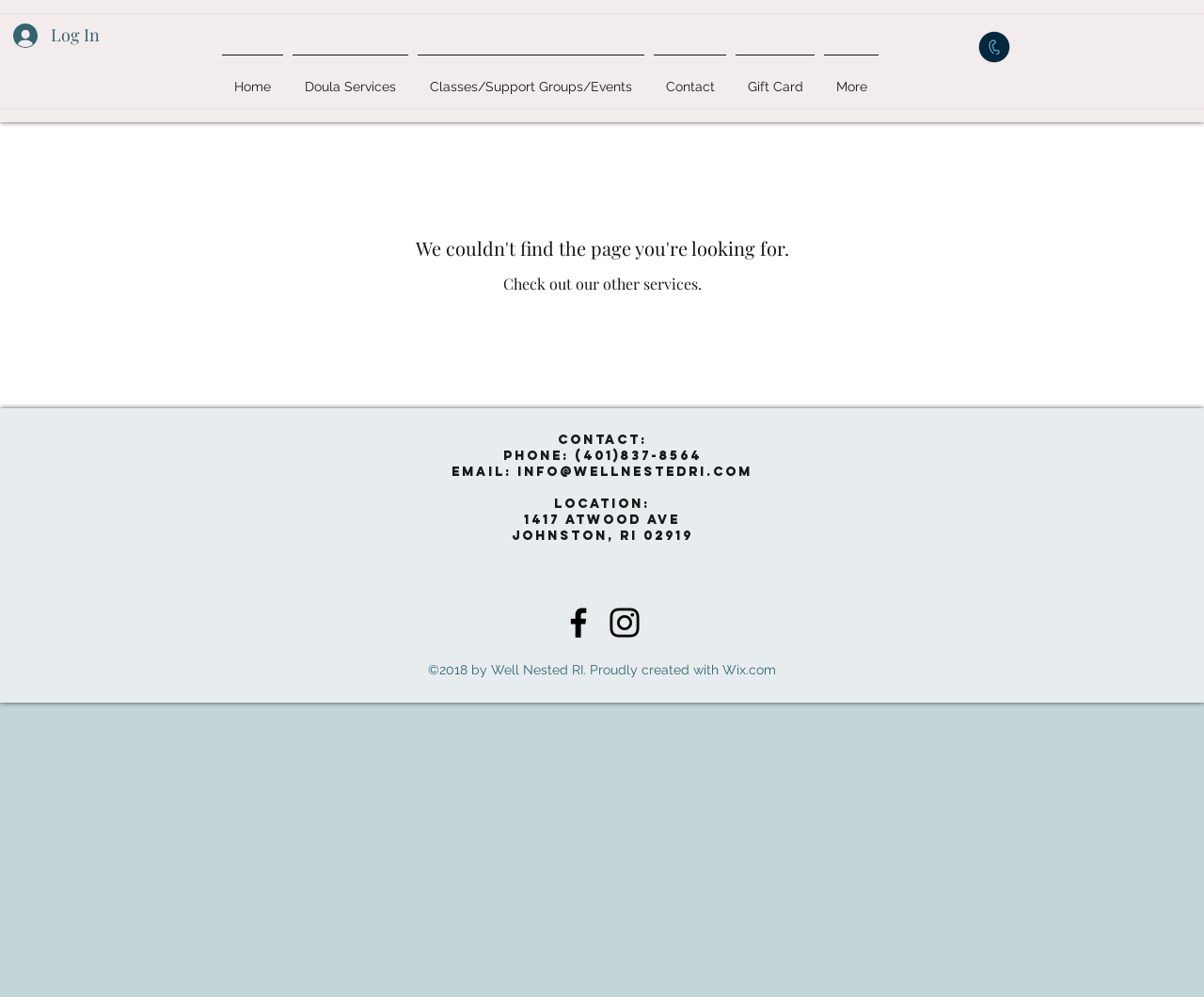For the element described, predict the bounding box coordinates as (top-left x, top-left y, bottom-right x, bottom-right y). All values should be between 0 and 1. Element description: Home

[0.18, 0.055, 0.239, 0.102]